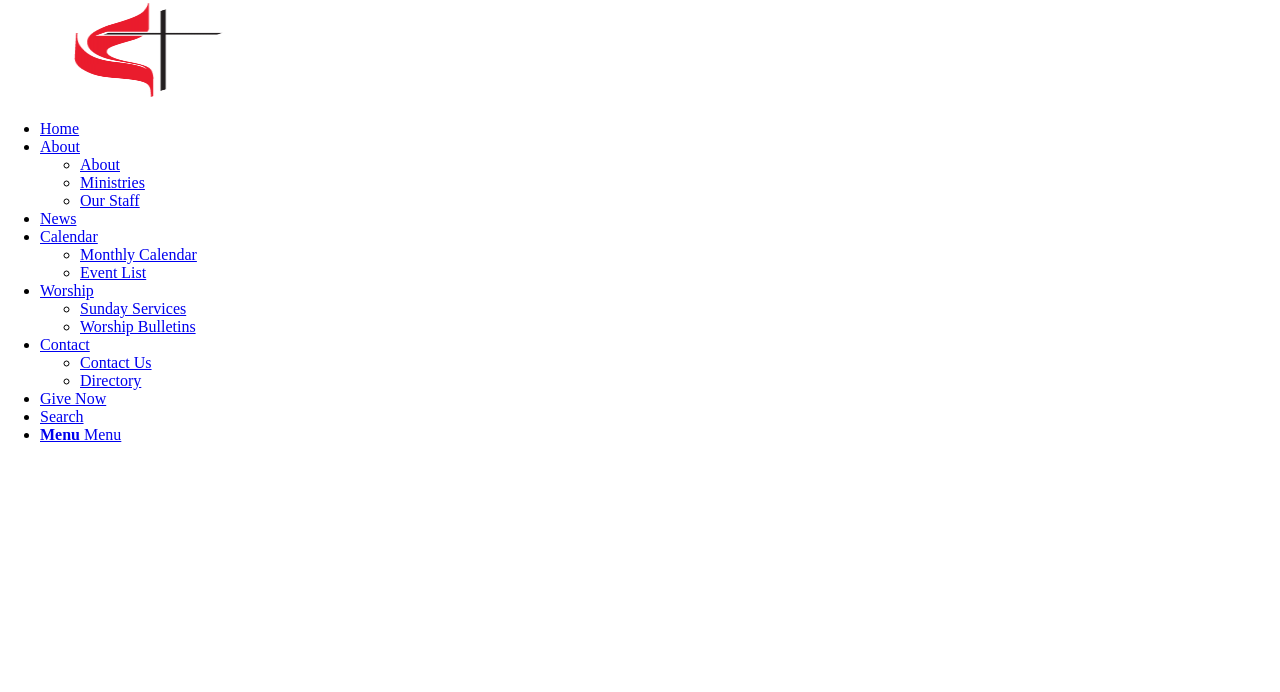Locate the bounding box coordinates for the element described below: "Menu Menu". The coordinates must be four float values between 0 and 1, formatted as [left, top, right, bottom].

[0.031, 0.616, 0.095, 0.64]